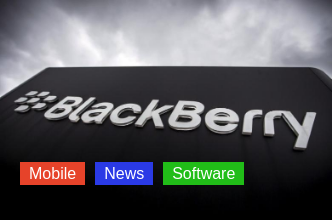Respond to the question below with a concise word or phrase:
What are the three categories or topics suggested below the logo?

Mobile, News, Software